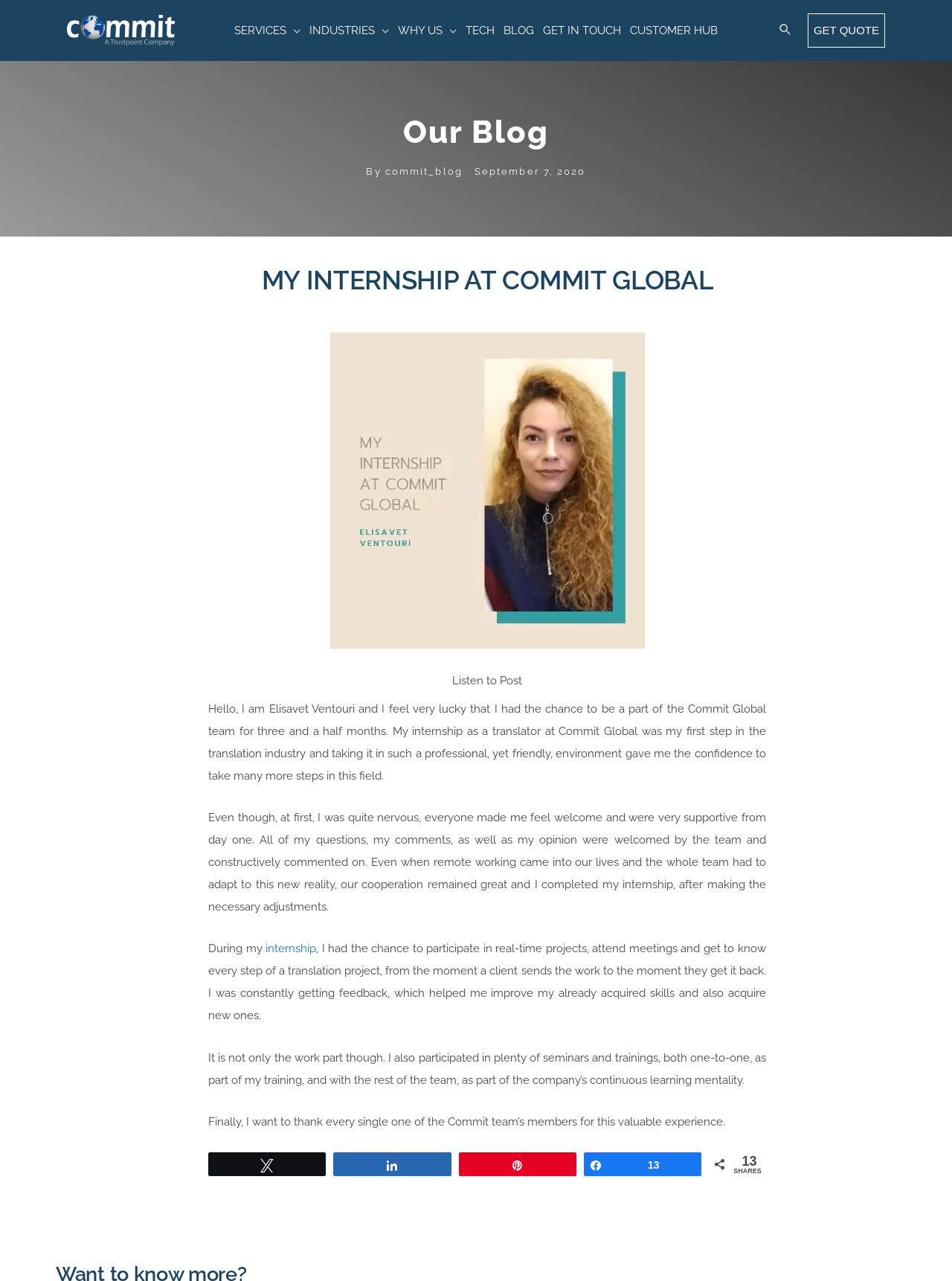Based on the element description internship, identify the bounding box coordinates for the UI element. The coordinates should be in the format (top-left x, top-left y, bottom-right x, bottom-right y) and within the 0 to 1 range.

[0.279, 0.735, 0.332, 0.746]